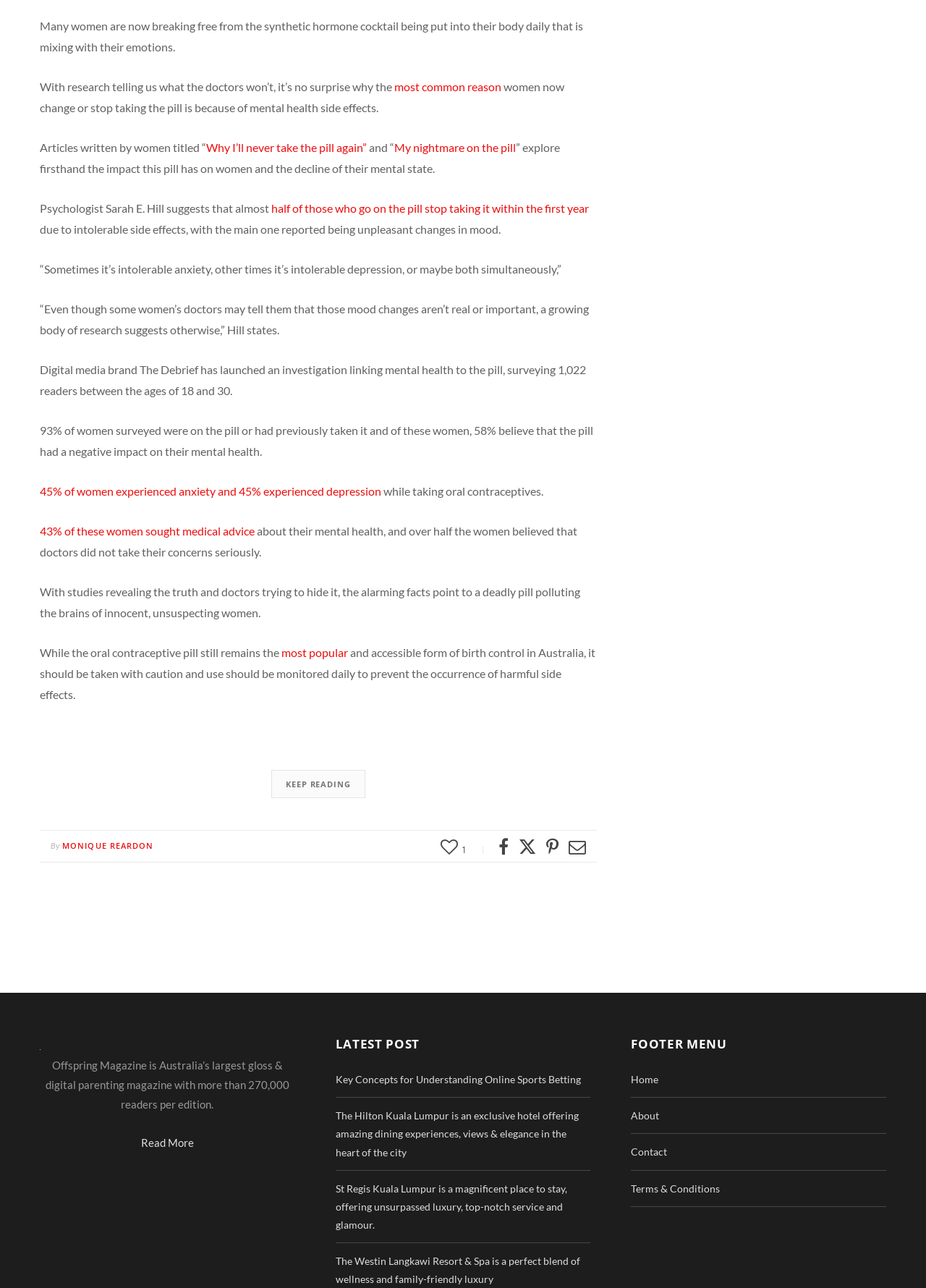Pinpoint the bounding box coordinates of the area that should be clicked to complete the following instruction: "Go to the Home page". The coordinates must be given as four float numbers between 0 and 1, i.e., [left, top, right, bottom].

[0.681, 0.833, 0.711, 0.843]